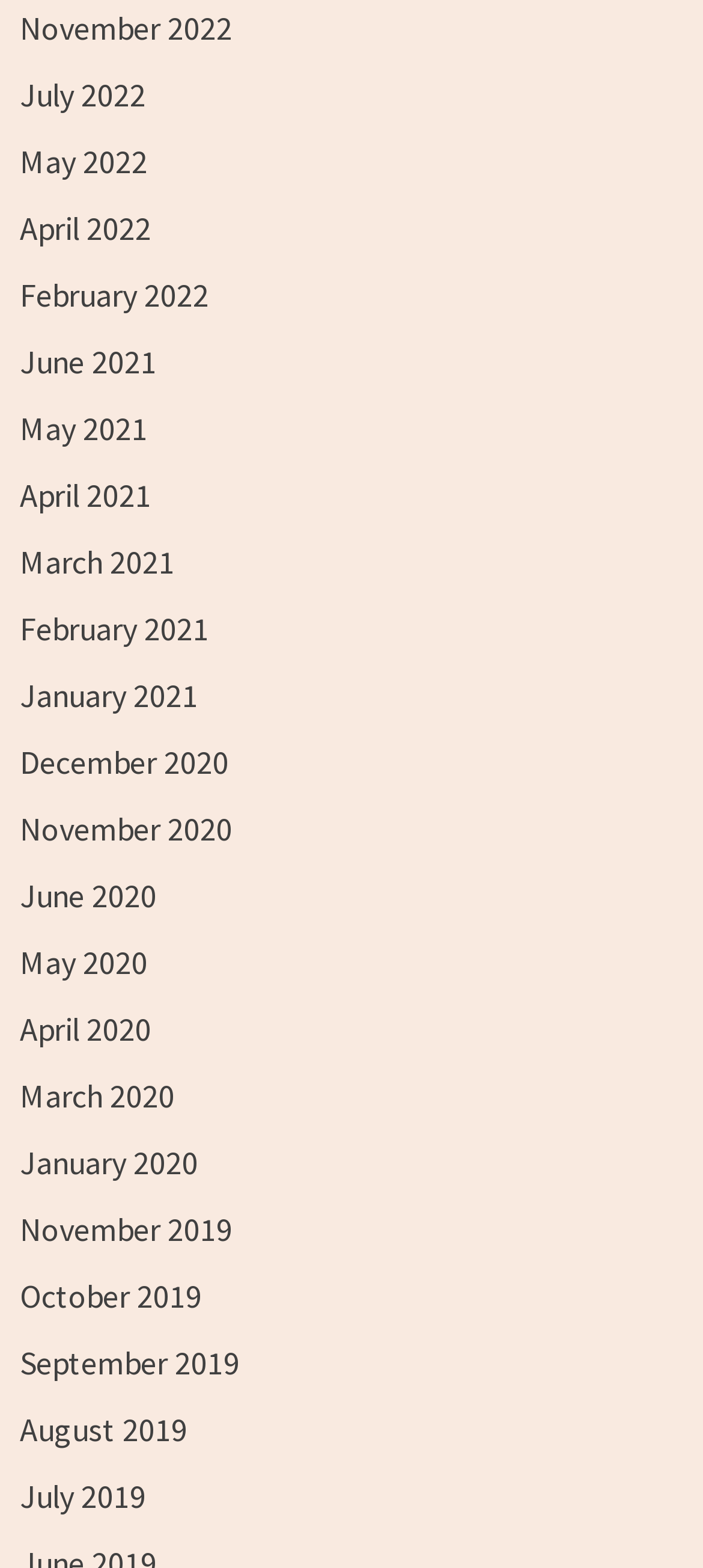Please give the bounding box coordinates of the area that should be clicked to fulfill the following instruction: "Rate this post". The coordinates should be in the format of four float numbers from 0 to 1, i.e., [left, top, right, bottom].

None